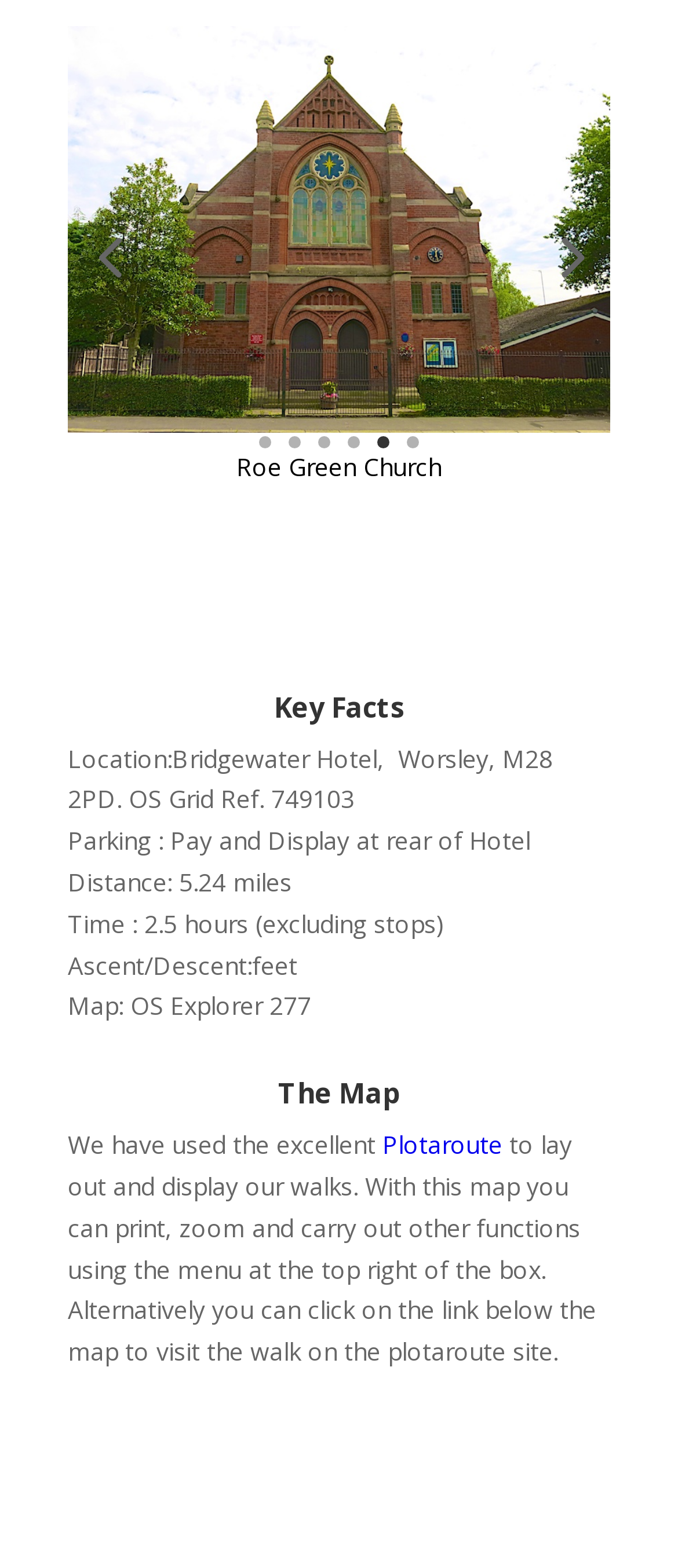Can you specify the bounding box coordinates for the region that should be clicked to fulfill this instruction: "Click the 4 link".

[0.1, 0.136, 0.223, 0.189]